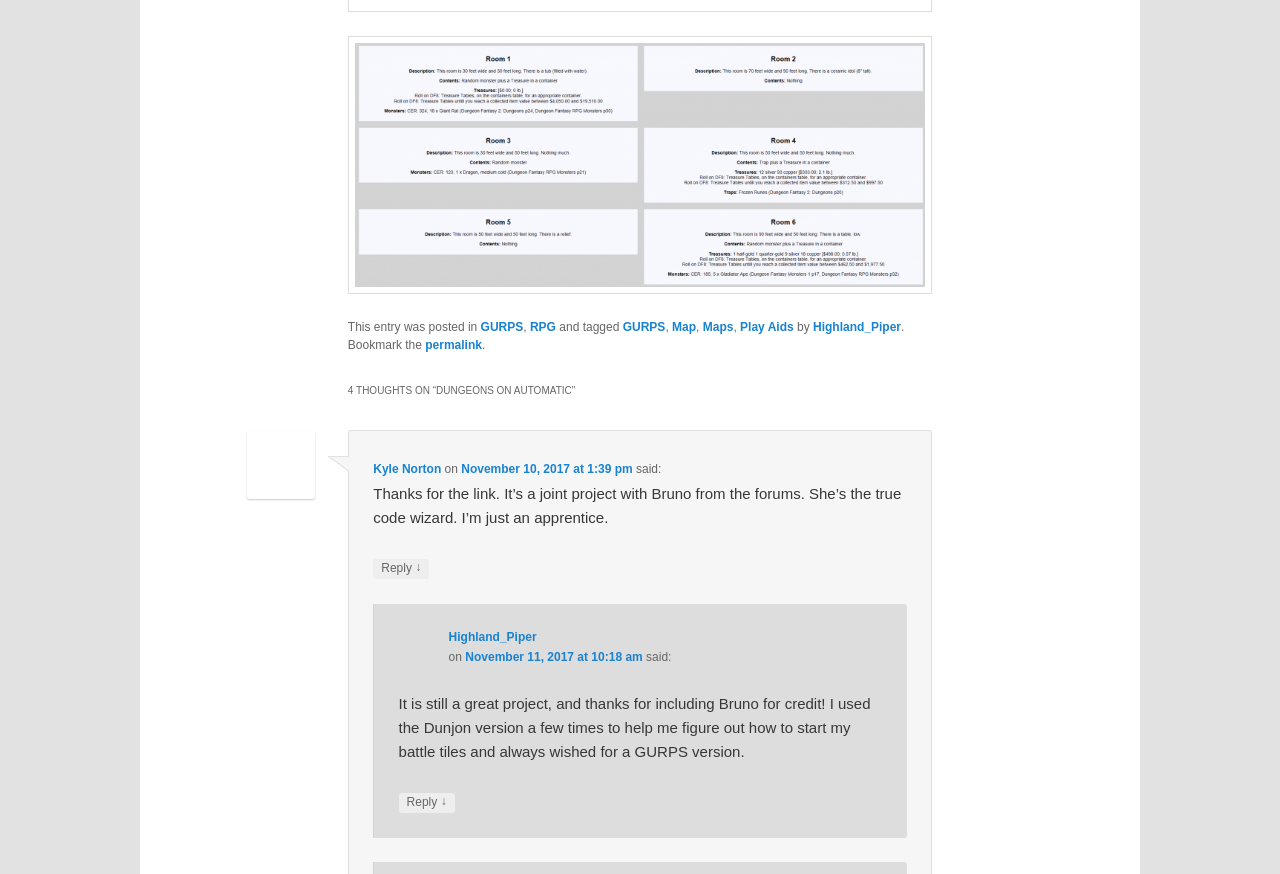Can you find the bounding box coordinates for the element that needs to be clicked to execute this instruction: "Follow the facebook link"? The coordinates should be given as four float numbers between 0 and 1, i.e., [left, top, right, bottom].

None